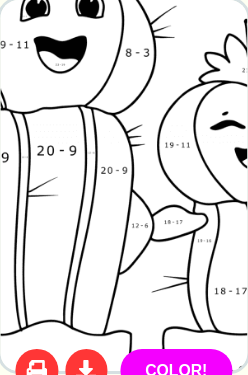What type of math operation is used in the equations?
Based on the image, answer the question with a single word or brief phrase.

Subtraction